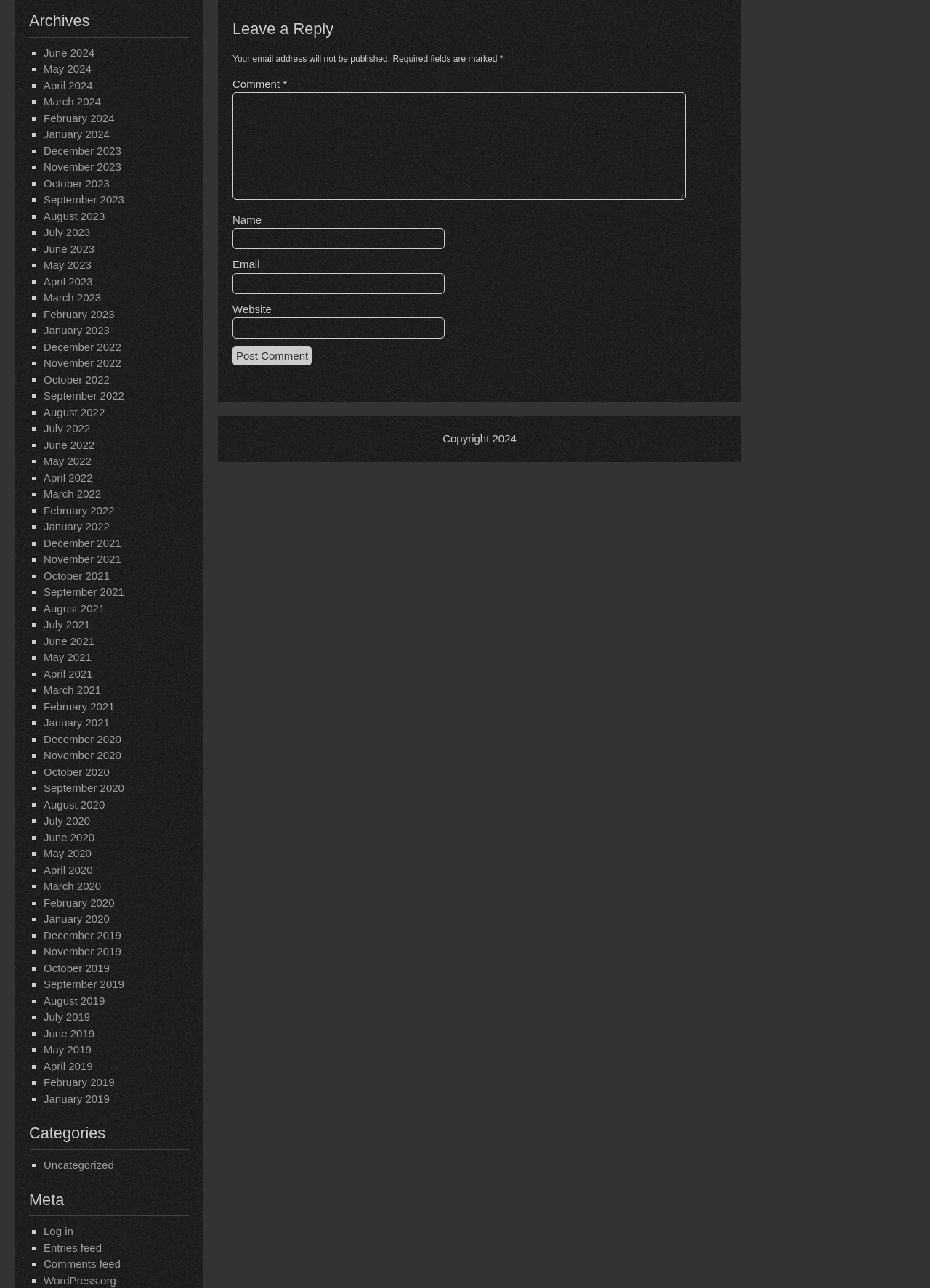Identify the bounding box coordinates of the clickable section necessary to follow the following instruction: "View archives for June 2024". The coordinates should be presented as four float numbers from 0 to 1, i.e., [left, top, right, bottom].

[0.047, 0.036, 0.102, 0.046]